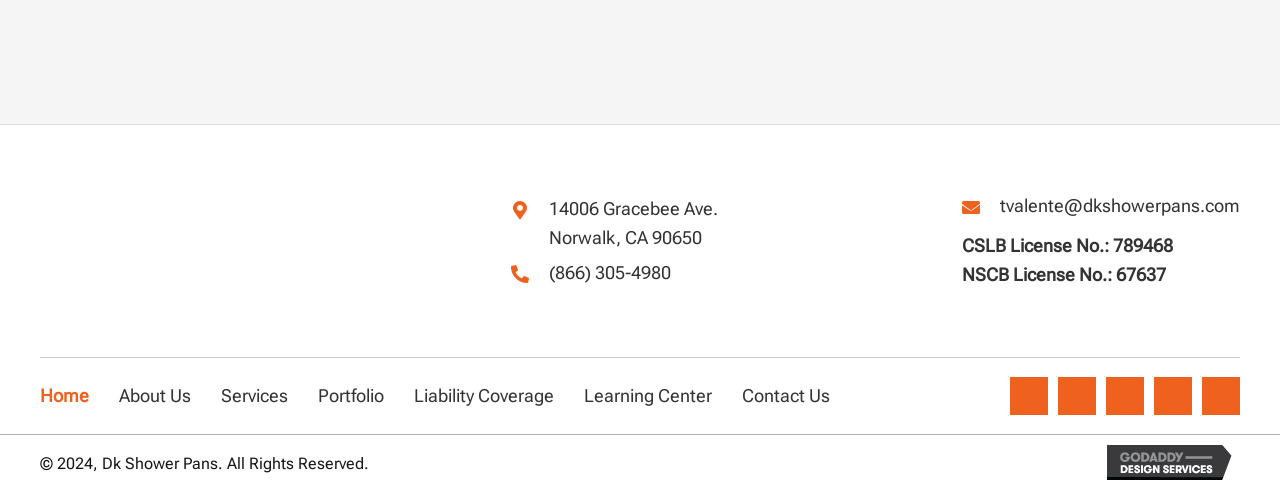Provide the bounding box coordinates of the HTML element described as: "Ablehnen". The bounding box coordinates should be four float numbers between 0 and 1, i.e., [left, top, right, bottom].

None